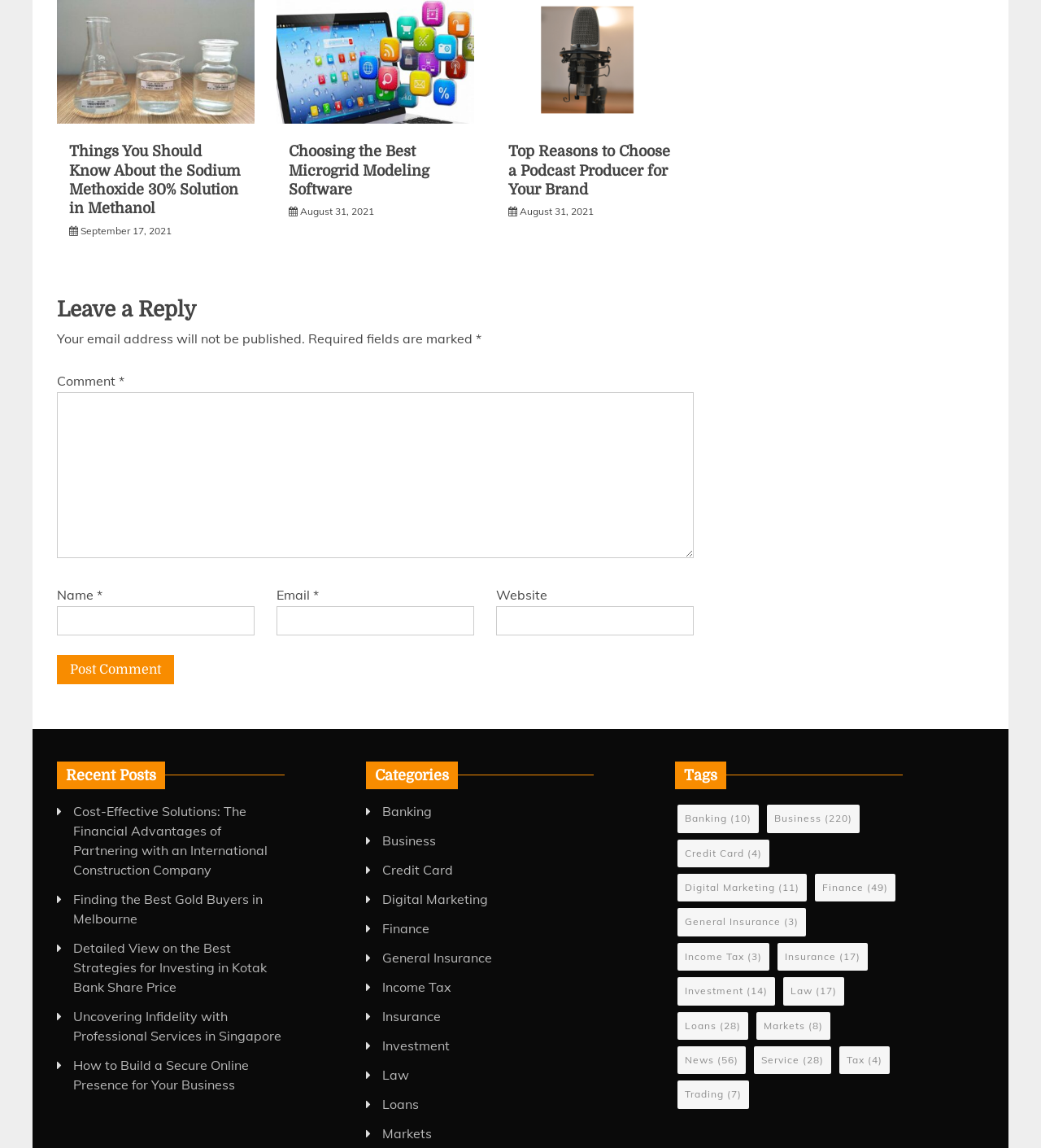Find the bounding box coordinates corresponding to the UI element with the description: "August 31, 2021August 31, 2021". The coordinates should be formatted as [left, top, right, bottom], with values as floats between 0 and 1.

[0.288, 0.179, 0.359, 0.19]